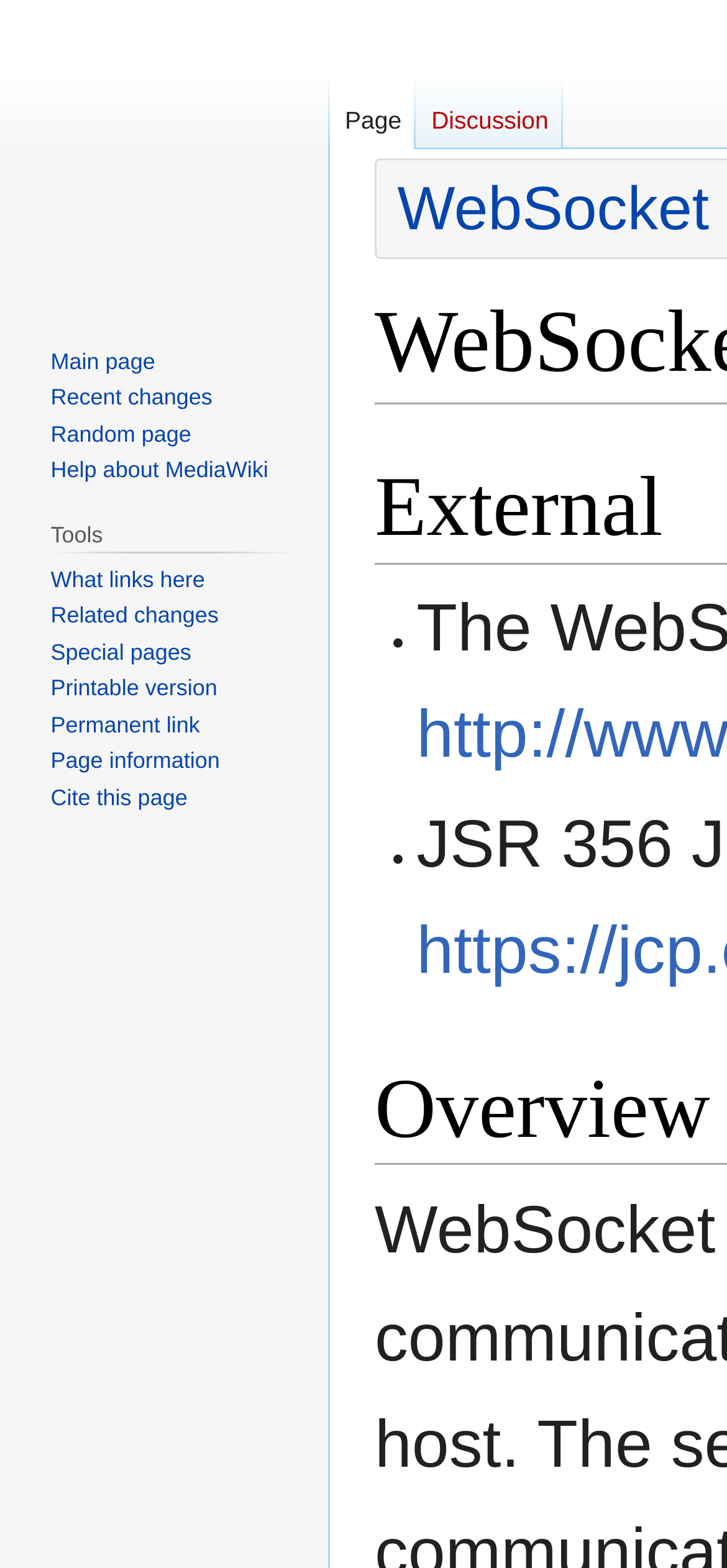Given the webpage screenshot and the description, determine the bounding box coordinates (top-left x, top-left y, bottom-right x, bottom-right y) that define the location of the UI element matching this description: Page information

[0.07, 0.477, 0.302, 0.493]